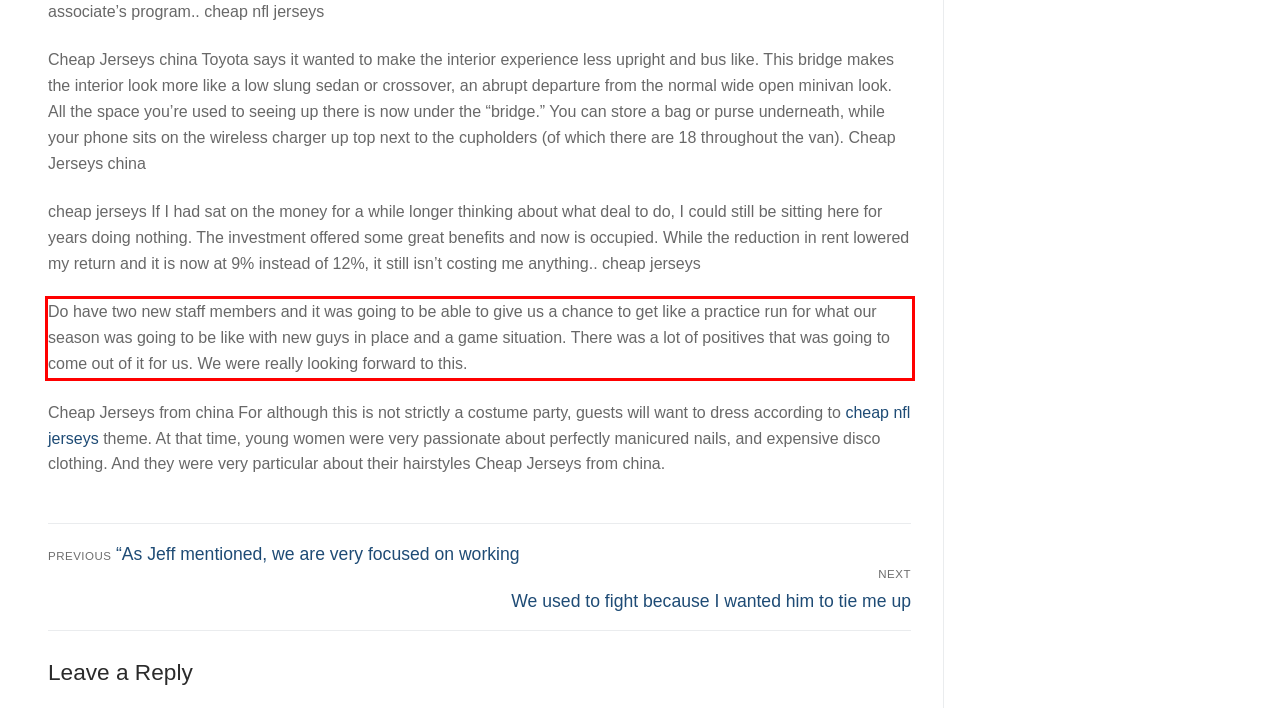Please recognize and transcribe the text located inside the red bounding box in the webpage image.

Do have two new staff members and it was going to be able to give us a chance to get like a practice run for what our season was going to be like with new guys in place and a game situation. There was a lot of positives that was going to come out of it for us. We were really looking forward to this.